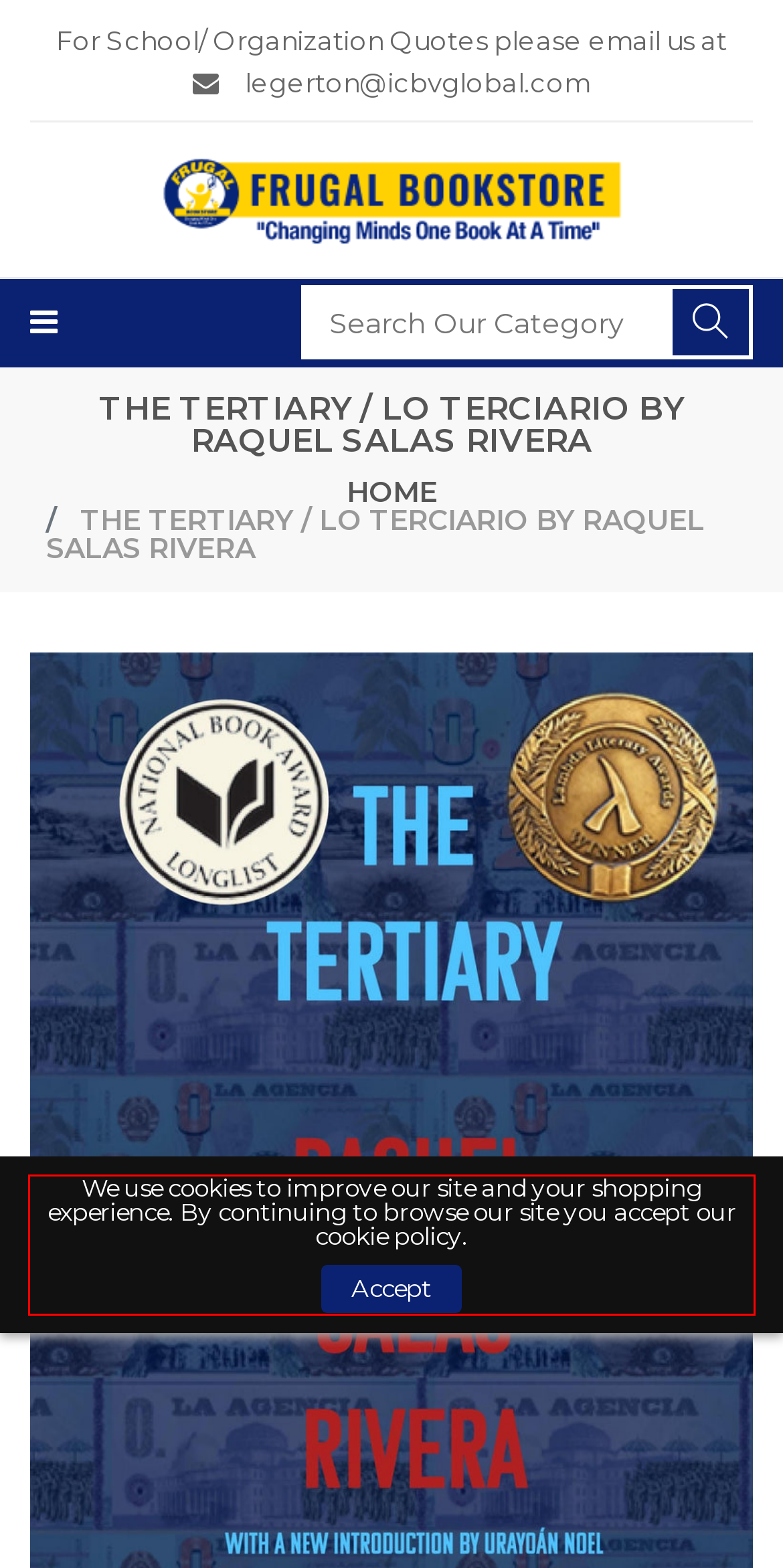Analyze the screenshot of the webpage that features a red bounding box and recognize the text content enclosed within this red bounding box.

We use cookies to improve our site and your shopping experience. By continuing to browse our site you accept our cookie policy. Accept